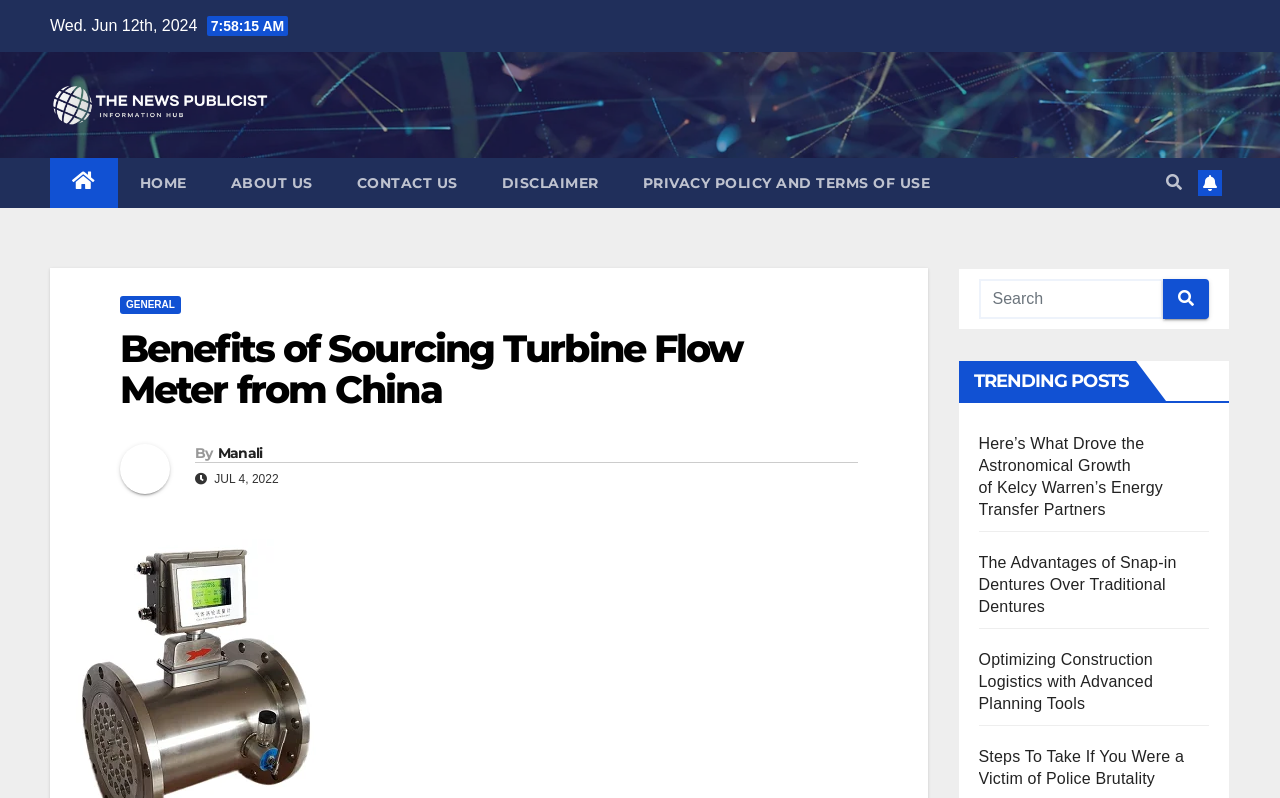Please identify the coordinates of the bounding box that should be clicked to fulfill this instruction: "Read the article about Benefits of Sourcing Turbine Flow Meter from China".

[0.094, 0.411, 0.67, 0.515]